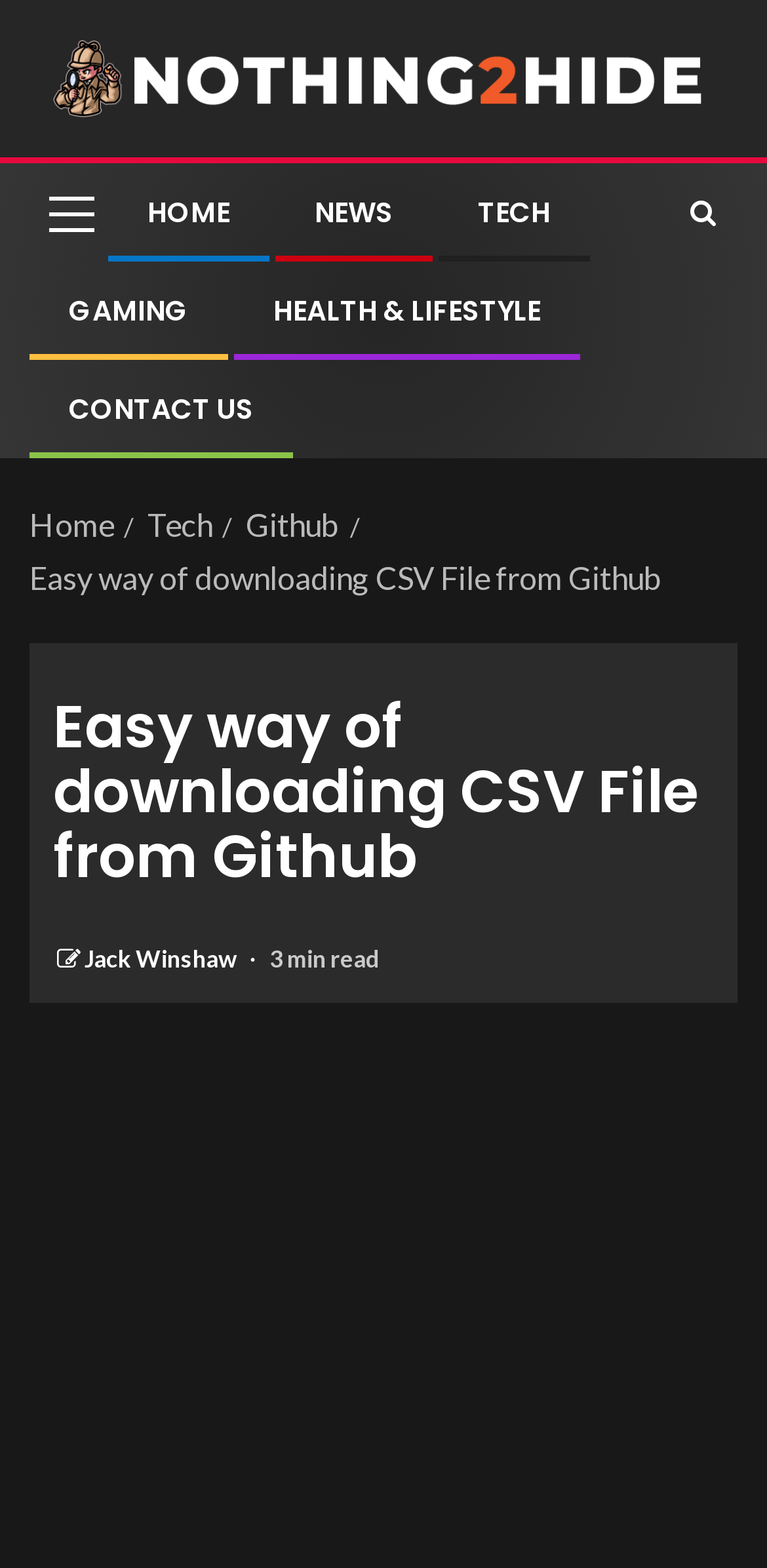Pinpoint the bounding box coordinates of the clickable area needed to execute the instruction: "visit the tech page". The coordinates should be specified as four float numbers between 0 and 1, i.e., [left, top, right, bottom].

[0.623, 0.122, 0.718, 0.147]